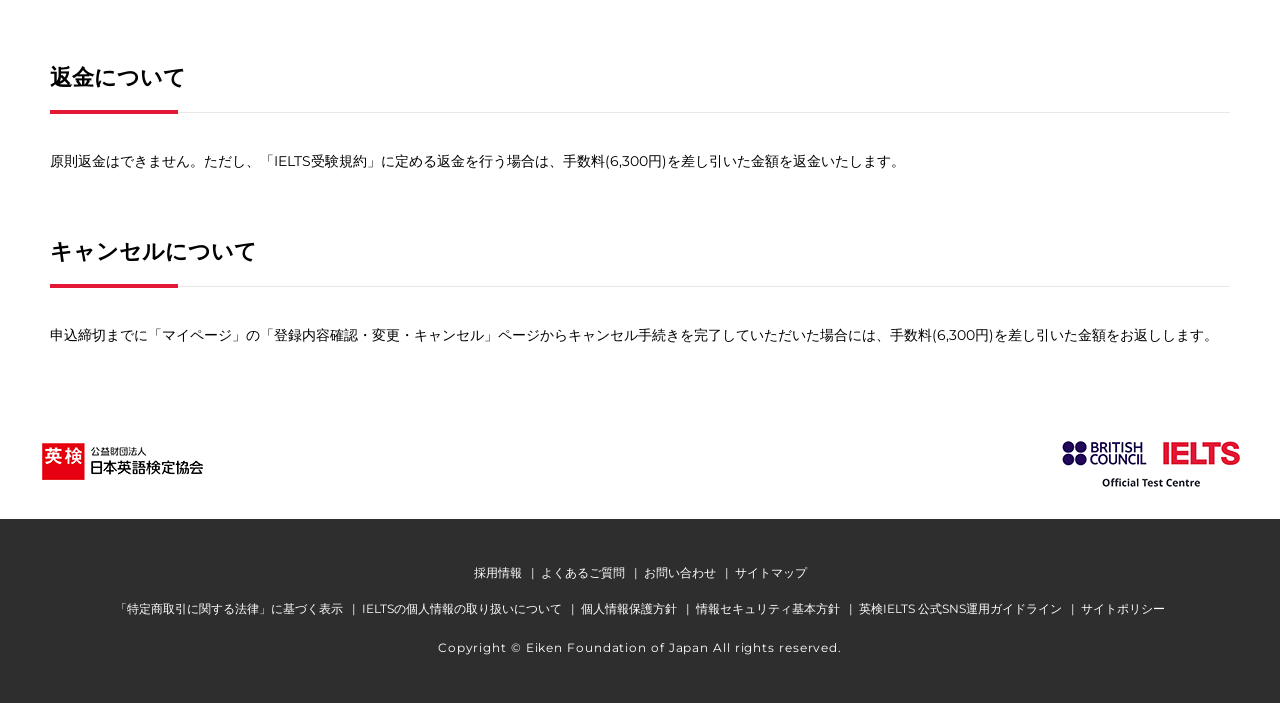Please give a succinct answer to the question in one word or phrase:
What is the copyright information at the bottom of the page?

Eiken Foundation of Japan